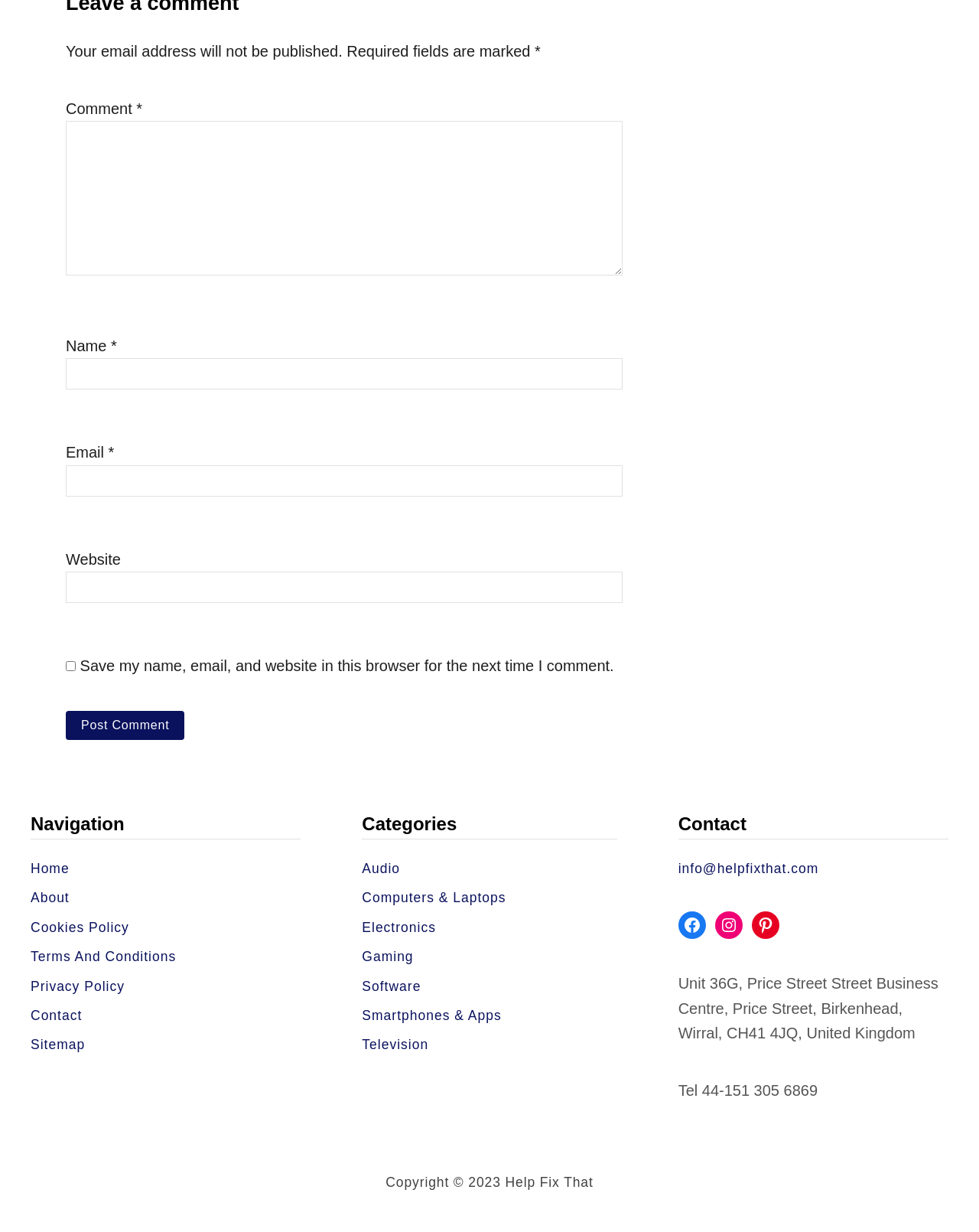Determine the bounding box coordinates in the format (top-left x, top-left y, bottom-right x, bottom-right y). Ensure all values are floating point numbers between 0 and 1. Identify the bounding box of the UI element described by: parent_node: Email * aria-describedby="email-notes" name="email"

[0.067, 0.382, 0.636, 0.408]